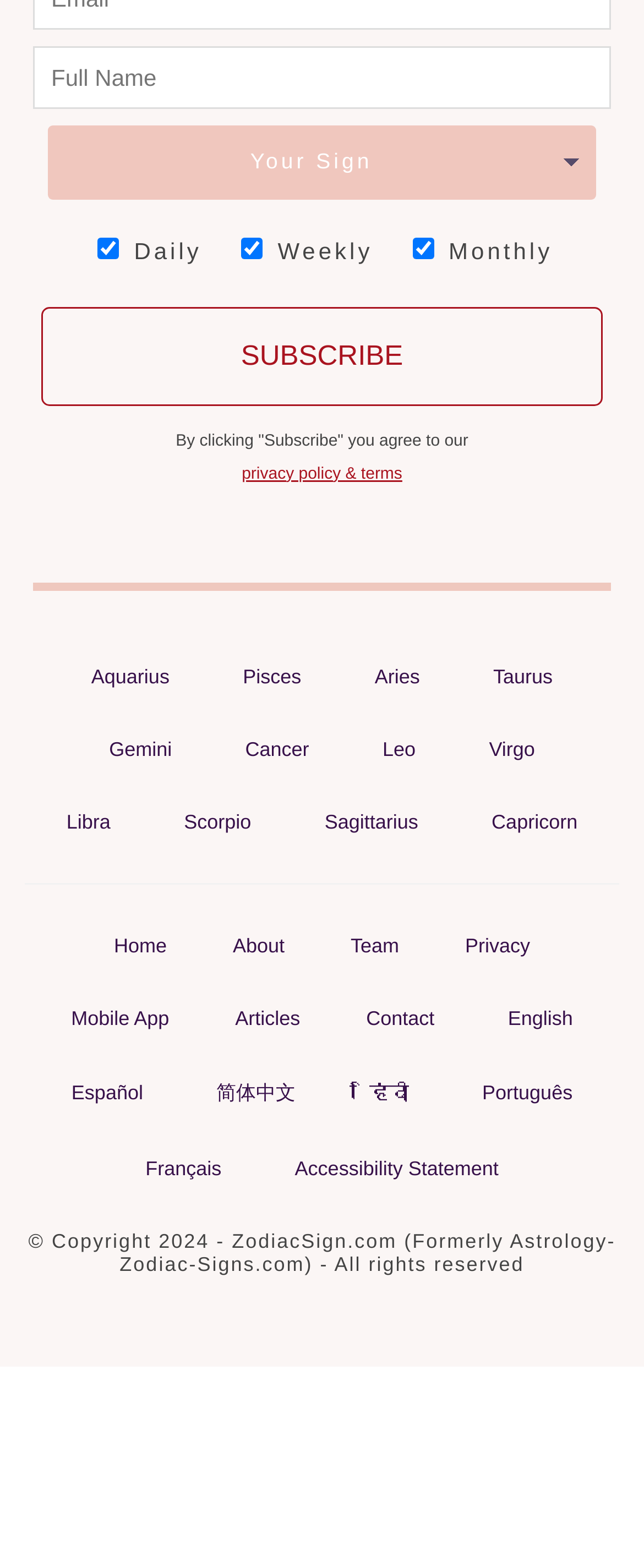Provide a brief response using a word or short phrase to this question:
How many language options are available?

6